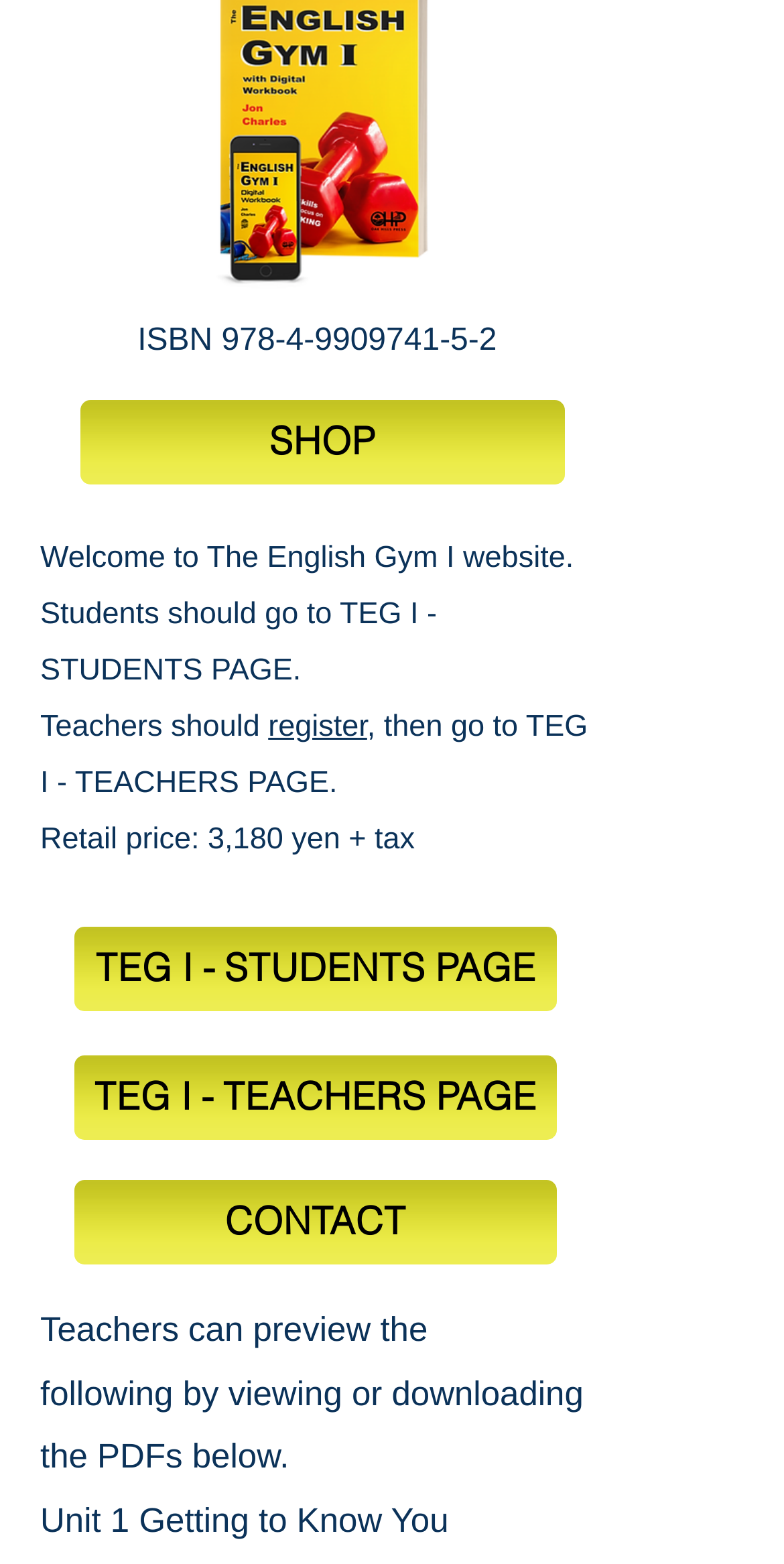Determine the bounding box coordinates for the UI element with the following description: "CONTACT". The coordinates should be four float numbers between 0 and 1, represented as [left, top, right, bottom].

[0.095, 0.754, 0.71, 0.808]